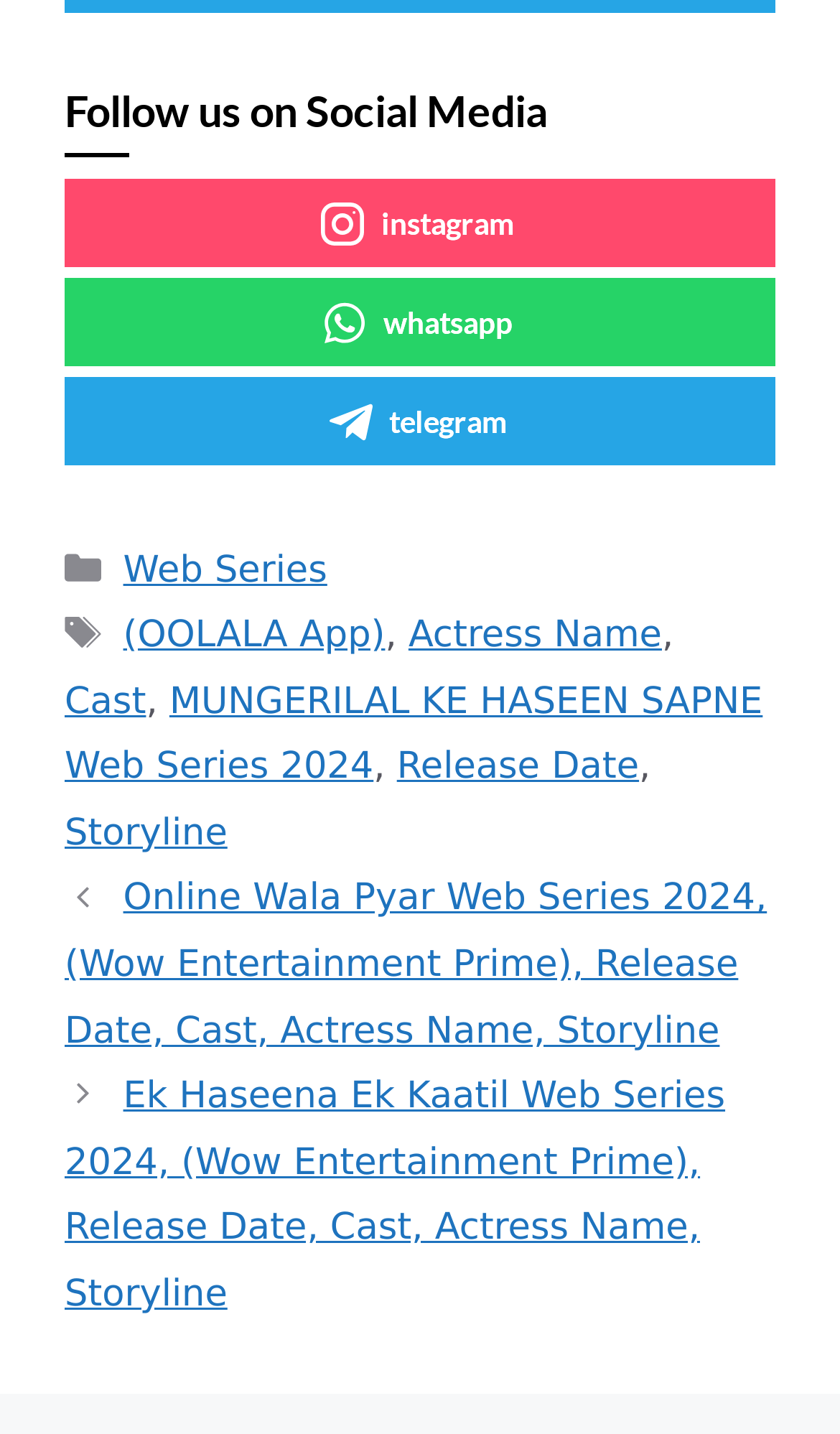What is the name of the actress in the web series?
Refer to the image and provide a one-word or short phrase answer.

Actress Name